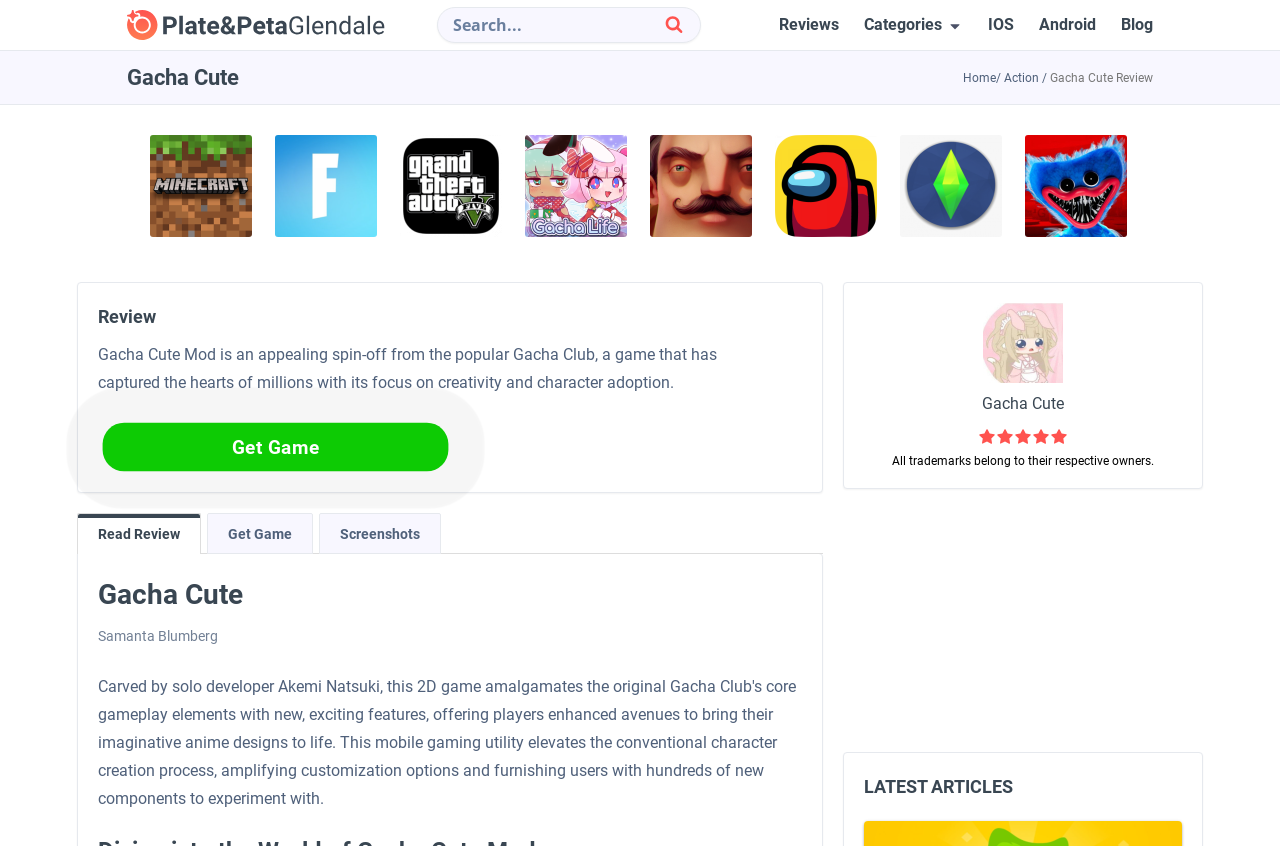Indicate the bounding box coordinates of the element that must be clicked to execute the instruction: "Go to recent posts". The coordinates should be given as four float numbers between 0 and 1, i.e., [left, top, right, bottom].

None